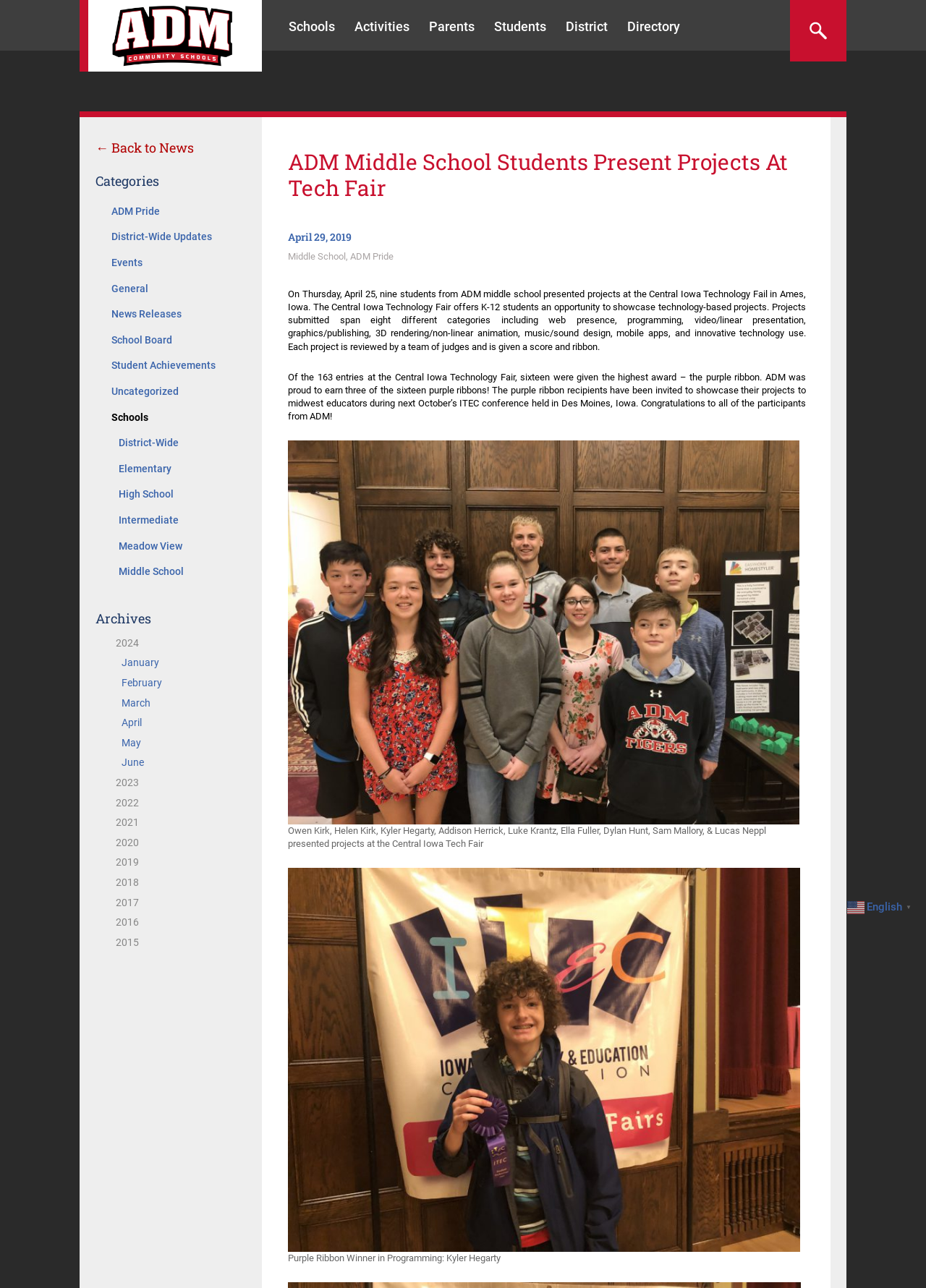What is the name of the school that the students are from?
Using the image, provide a concise answer in one word or a short phrase.

ADM Middle School